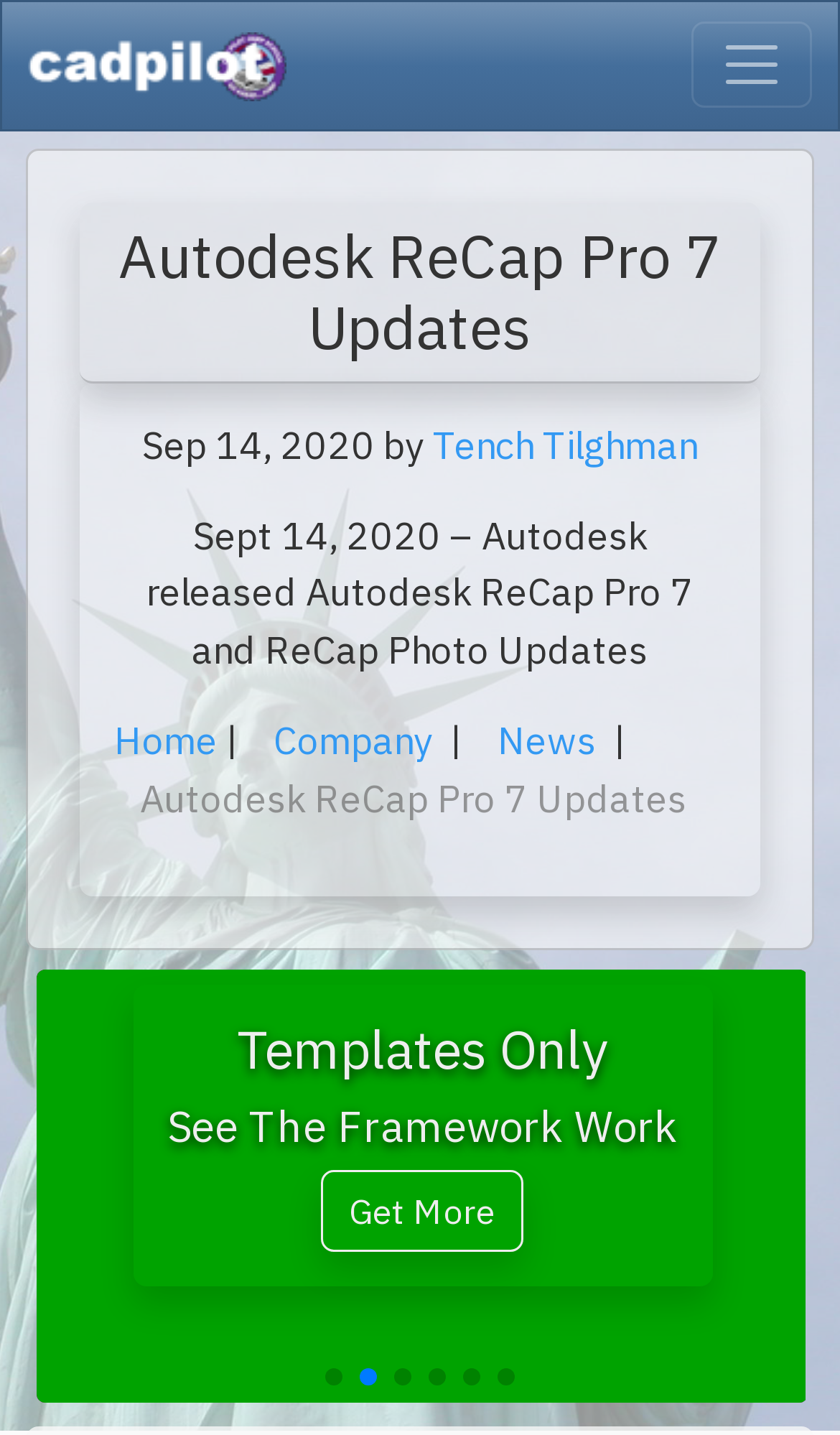Please specify the bounding box coordinates of the clickable region necessary for completing the following instruction: "Get More information about Jump Kit". The coordinates must consist of four float numbers between 0 and 1, i.e., [left, top, right, bottom].

[0.382, 0.815, 0.623, 0.872]